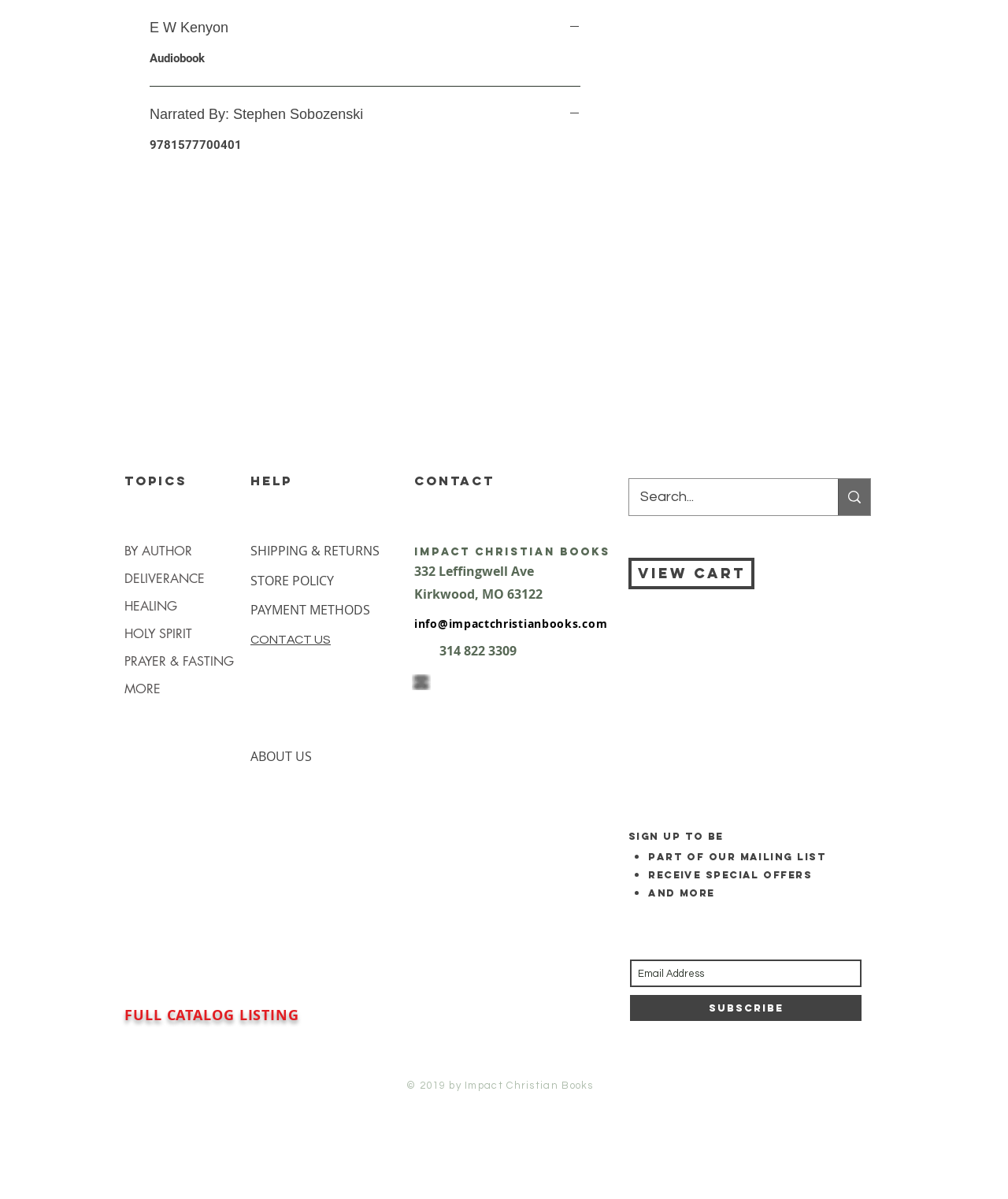Determine the bounding box coordinates of the element that should be clicked to execute the following command: "Subscribe to the newsletter".

[0.625, 0.83, 0.855, 0.852]